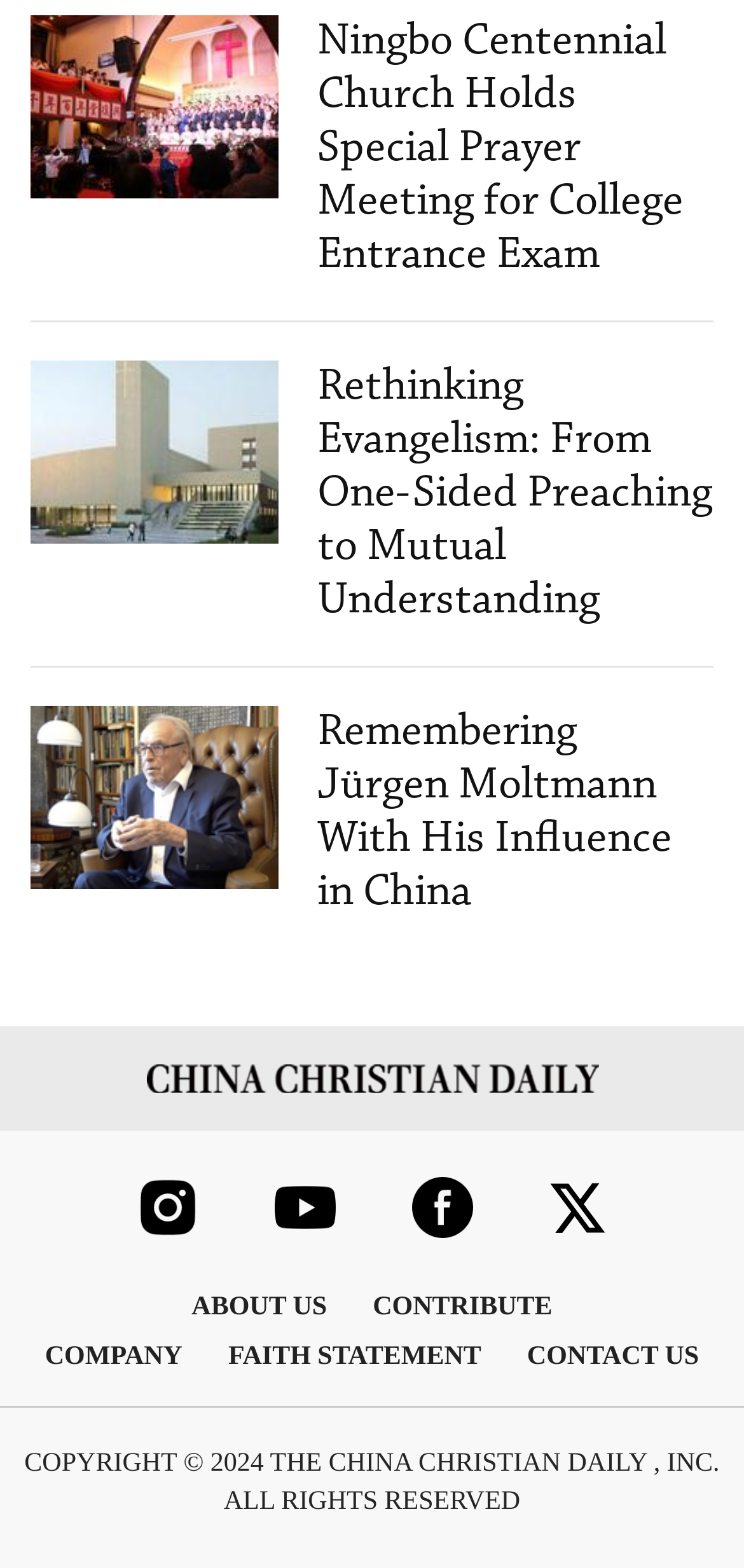Please find the bounding box coordinates of the element that needs to be clicked to perform the following instruction: "Visit the ABOUT US page". The bounding box coordinates should be four float numbers between 0 and 1, represented as [left, top, right, bottom].

[0.227, 0.822, 0.47, 0.853]